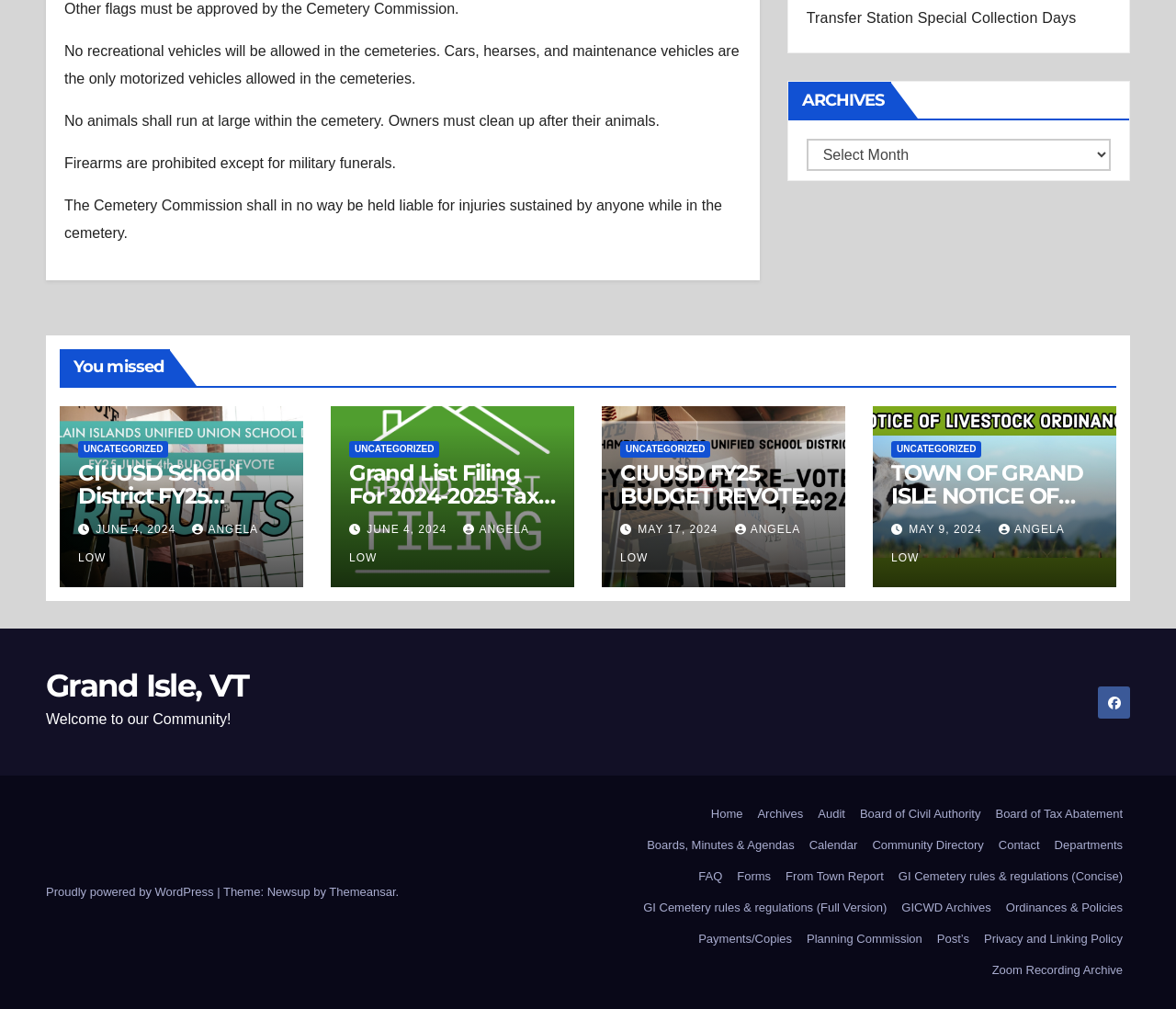What is the purpose of the cemetery?
Please answer the question with a detailed response using the information from the screenshot.

The purpose of the cemetery can be inferred from the rules and regulations listed at the top of the webpage. The first rule states 'No recreational vehicles will be allowed in the cemeteries. Cars, hearses, and maintenance vehicles are the only motorized vehicles allowed in the cemeteries.' This suggests that the cemetery is a place for mourning and respect, and recreational activities are not permitted.